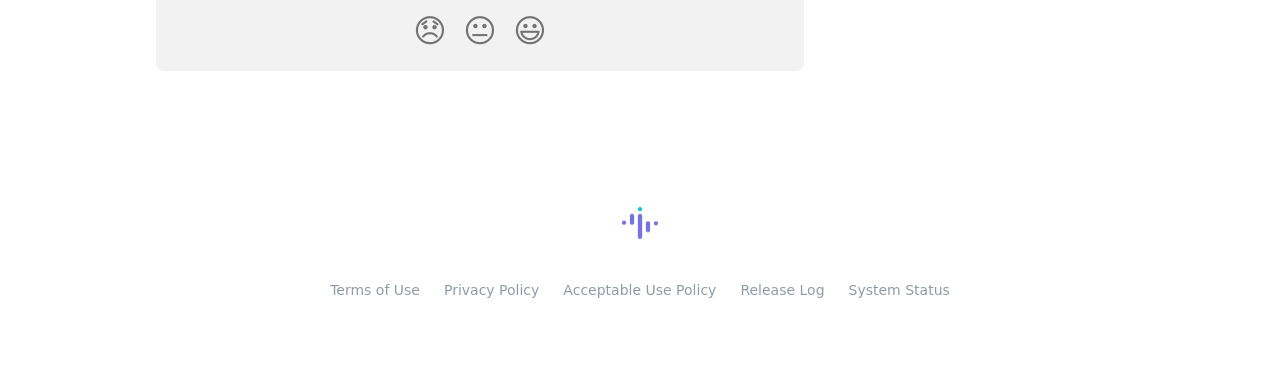Give a short answer to this question using one word or a phrase:
What is the emoji for the Smiley Reaction?

😃